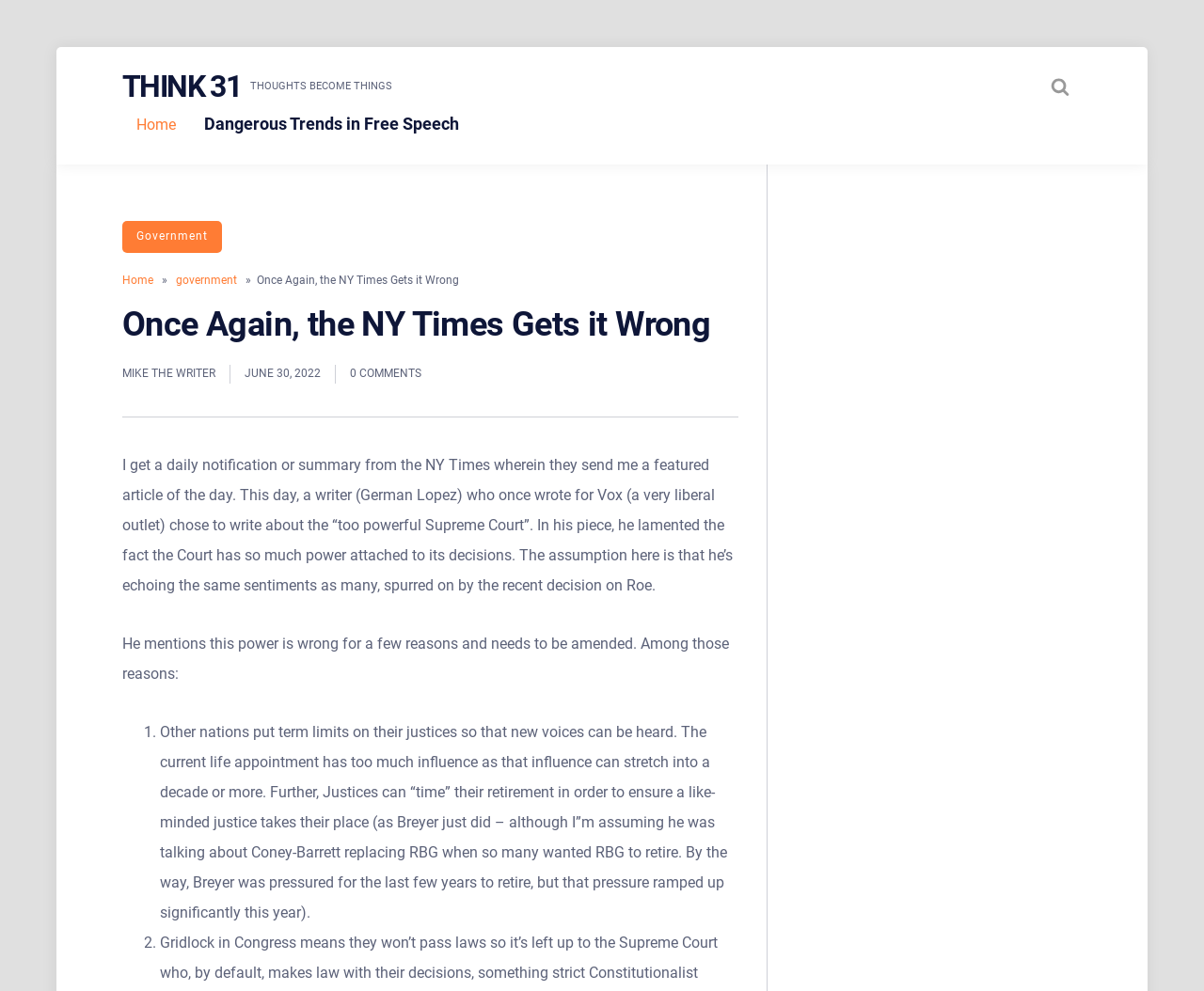Given the description "Think 31", provide the bounding box coordinates of the corresponding UI element.

[0.102, 0.069, 0.2, 0.105]